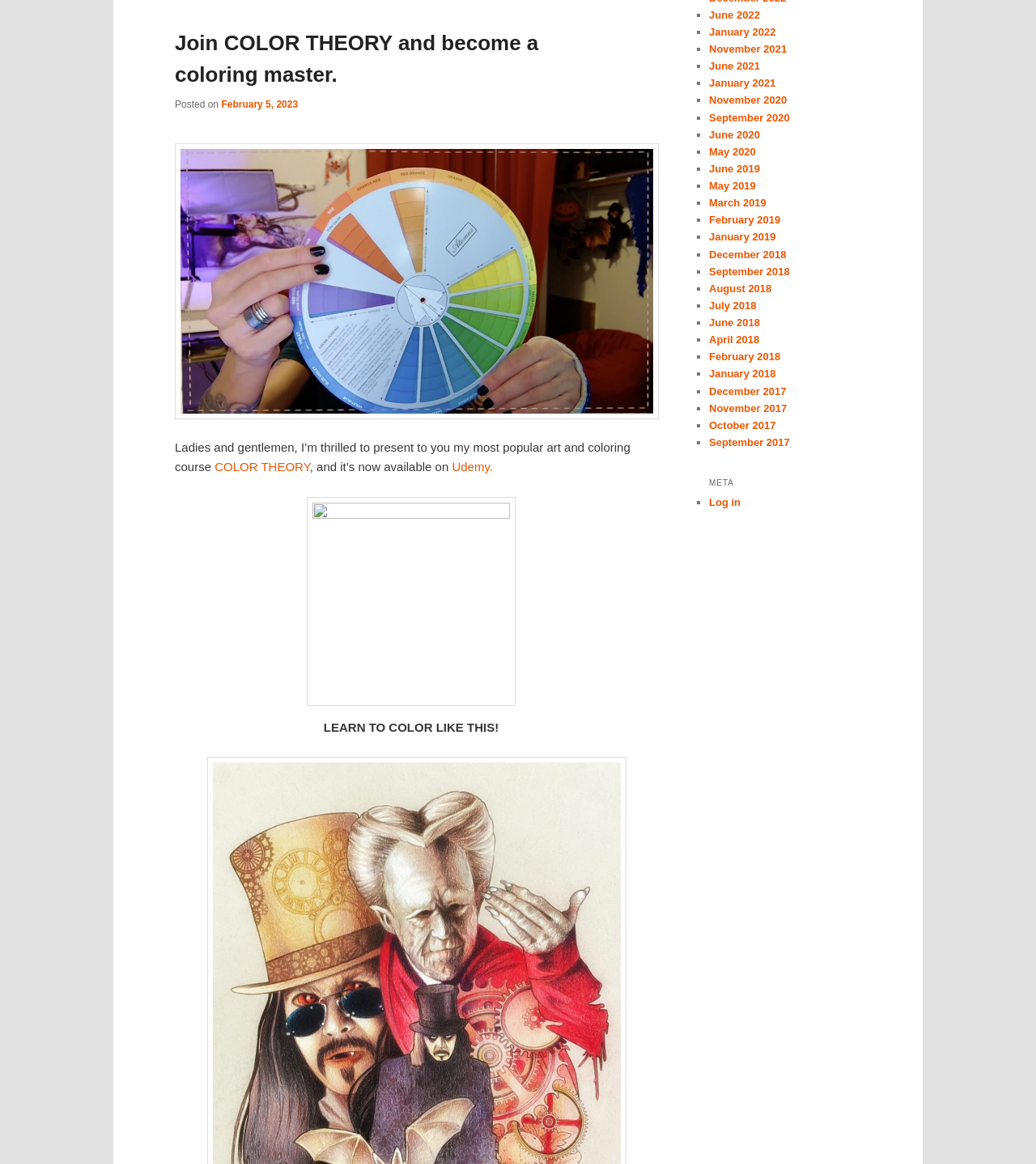Identify the bounding box coordinates for the UI element described as: "February 5, 2023". The coordinates should be provided as four floats between 0 and 1: [left, top, right, bottom].

[0.214, 0.085, 0.288, 0.095]